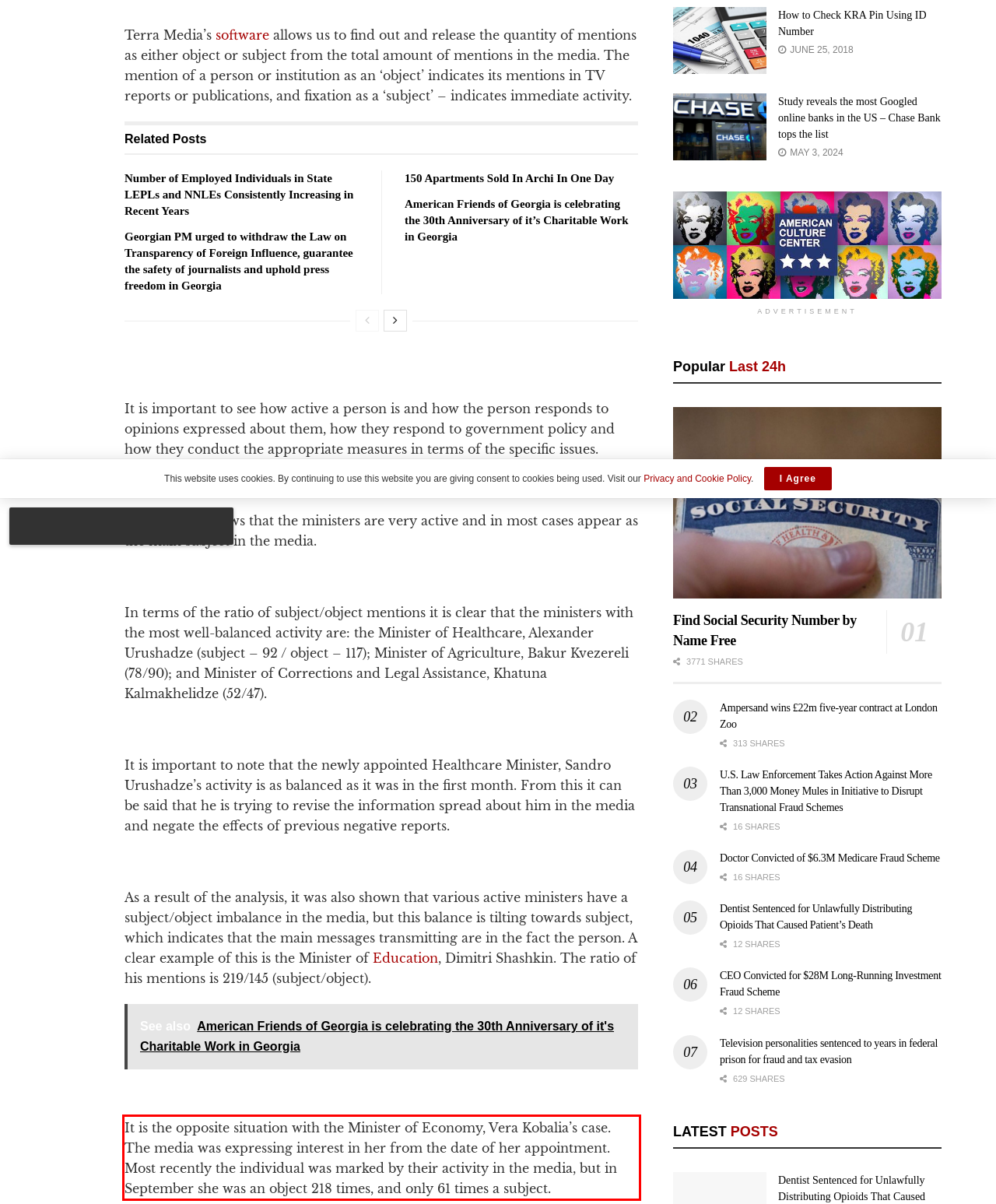Using the provided screenshot, read and generate the text content within the red-bordered area.

It is the opposite situation with the Minister of Economy, Vera Kobalia’s case. The media was expressing interest in her from the date of her appointment. Most recently the individual was marked by their activity in the media, but in September she was an object 218 times, and only 61 times a subject.